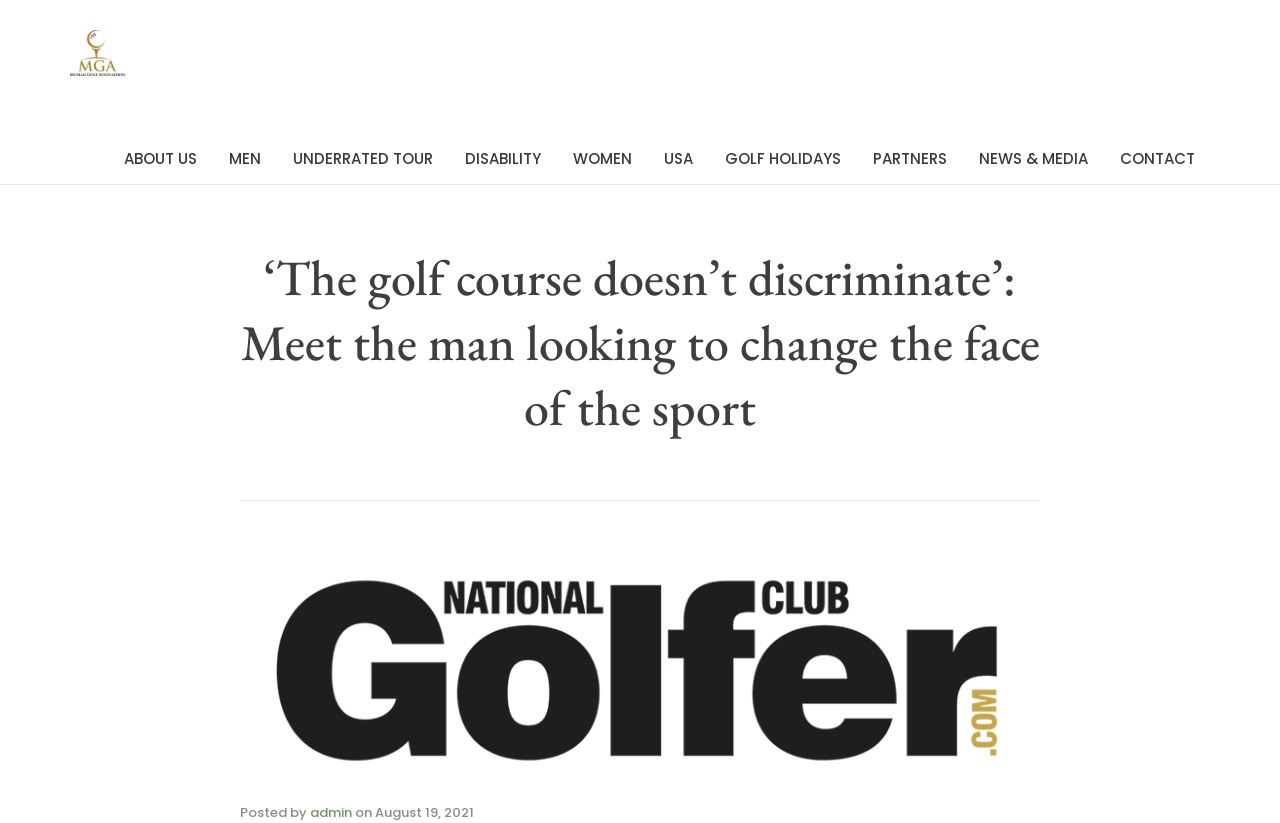Please extract and provide the main headline of the webpage.

‘The golf course doesn’t discriminate’: Meet the man looking to change the face of the sport